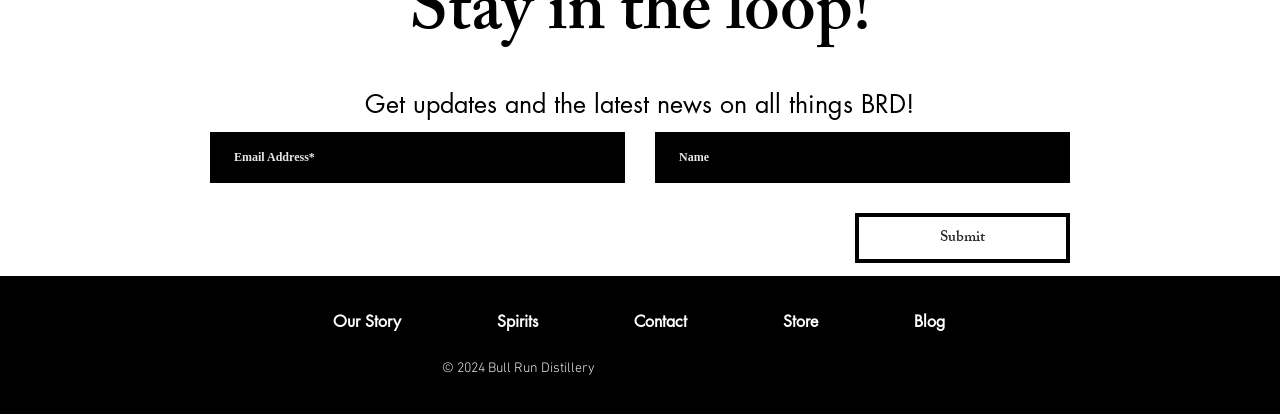Locate the bounding box coordinates of the element to click to perform the following action: 'Visit the Store'. The coordinates should be given as four float values between 0 and 1, in the form of [left, top, right, bottom].

[0.574, 0.717, 0.677, 0.838]